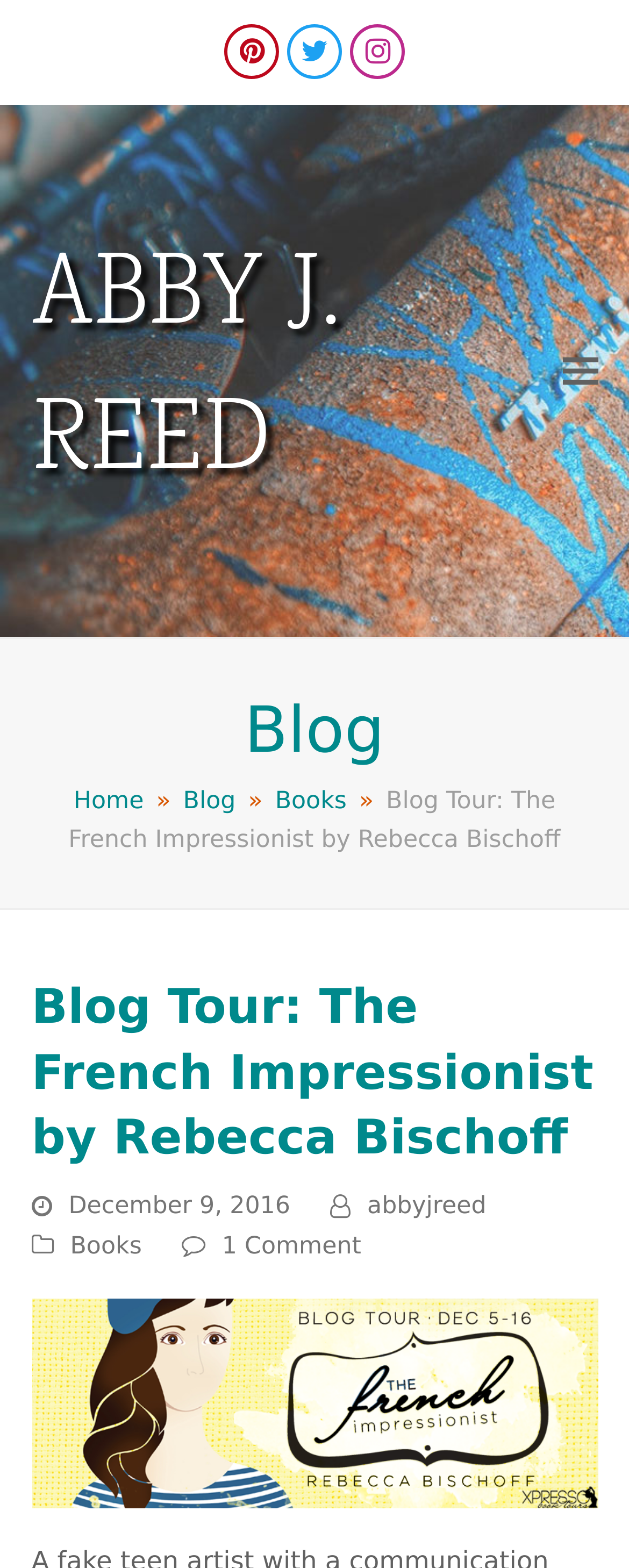Pinpoint the bounding box coordinates of the area that must be clicked to complete this instruction: "View Books".

[0.437, 0.502, 0.551, 0.52]